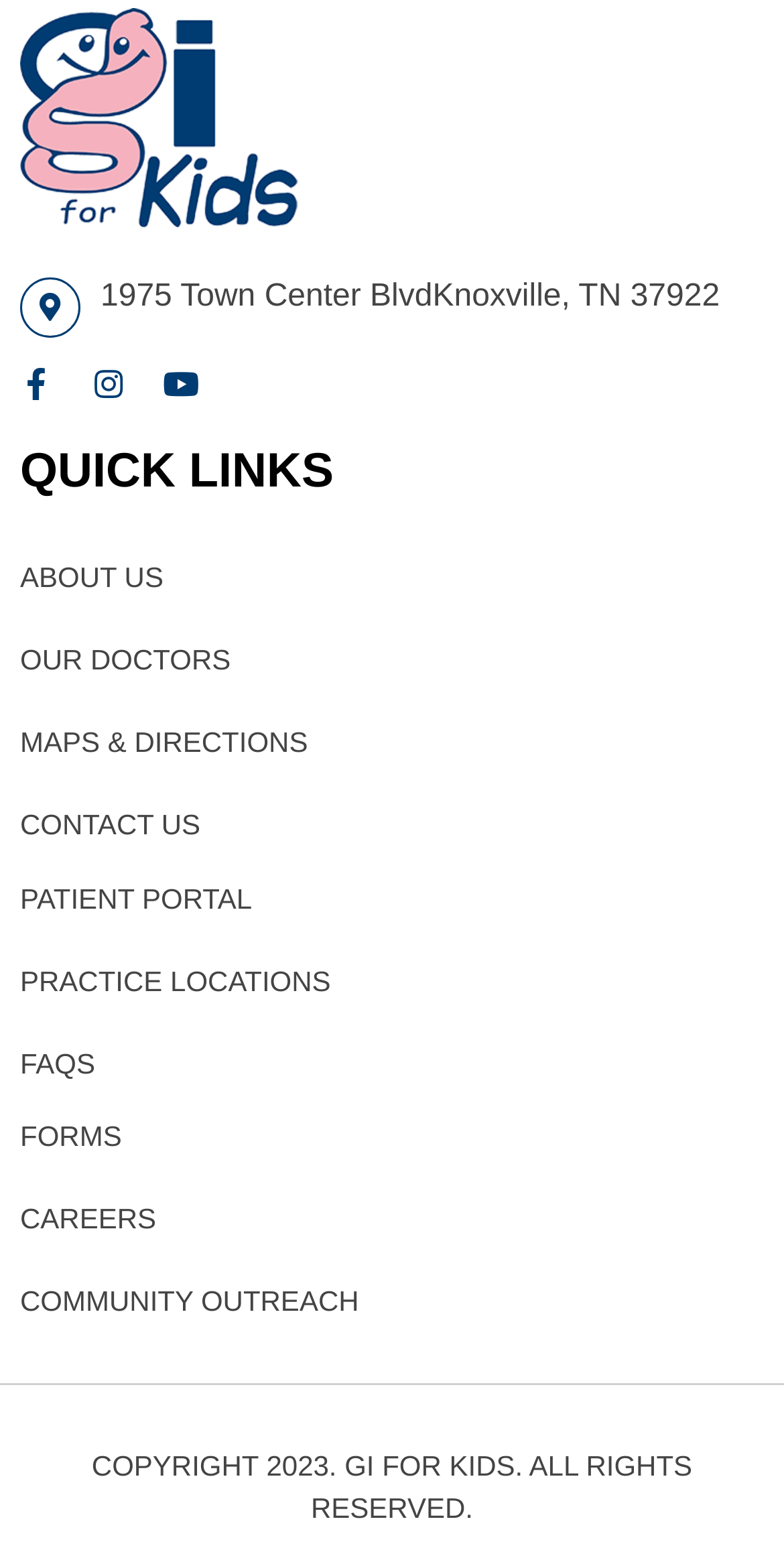Locate the bounding box coordinates of the area to click to fulfill this instruction: "go to patient portal". The bounding box should be presented as four float numbers between 0 and 1, in the order [left, top, right, bottom].

[0.026, 0.565, 0.974, 0.592]